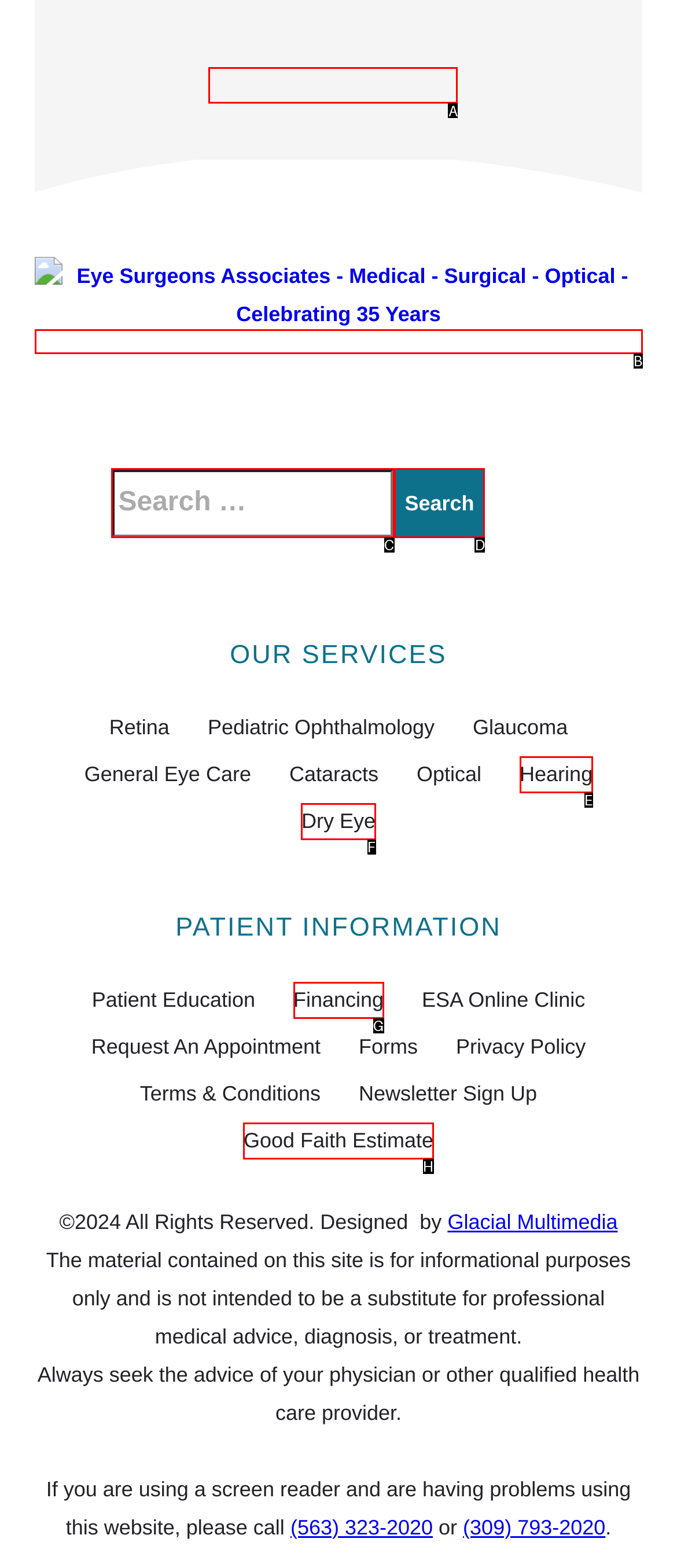Identify the letter of the option that should be selected to accomplish the following task: Call the office. Provide the letter directly.

A